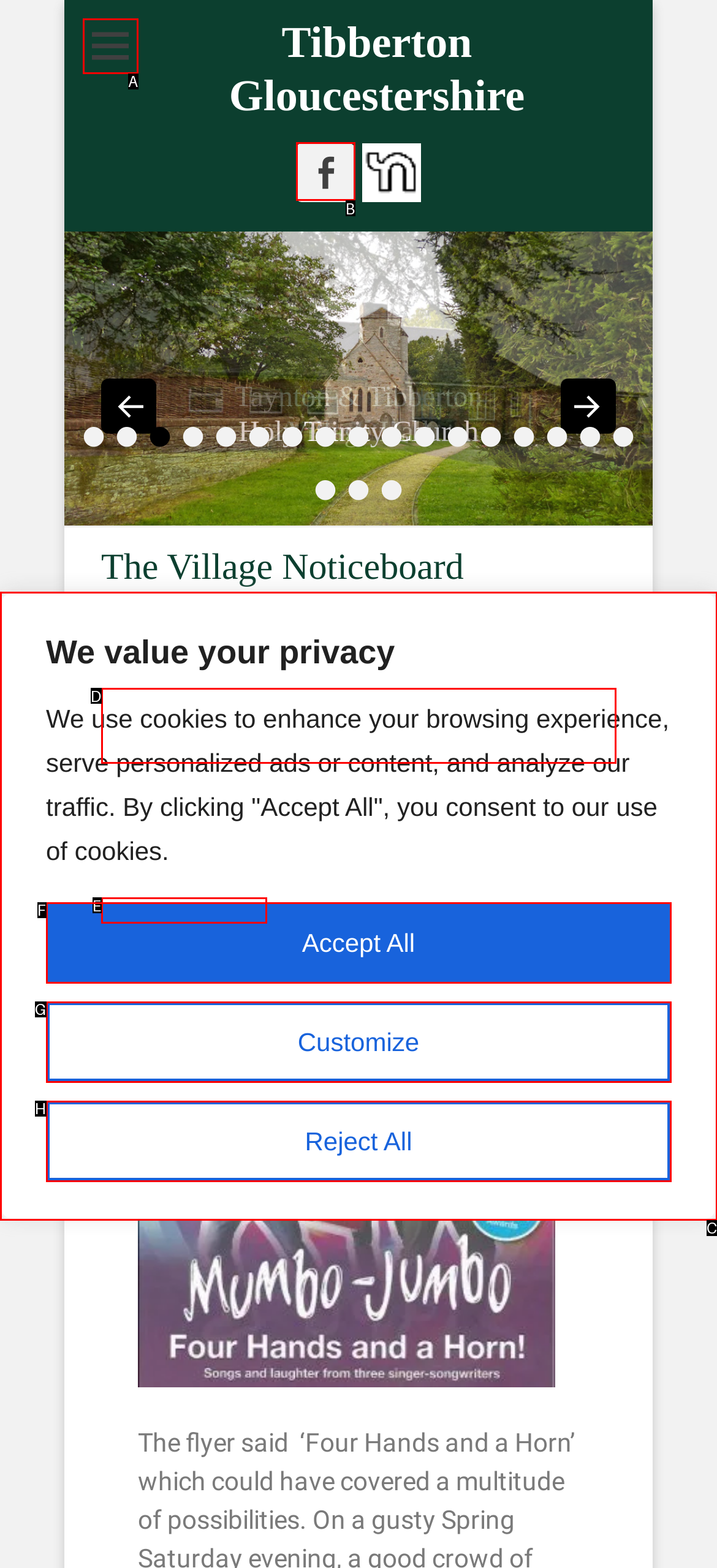Look at the highlighted elements in the screenshot and tell me which letter corresponds to the task: Click the Facebook link.

B